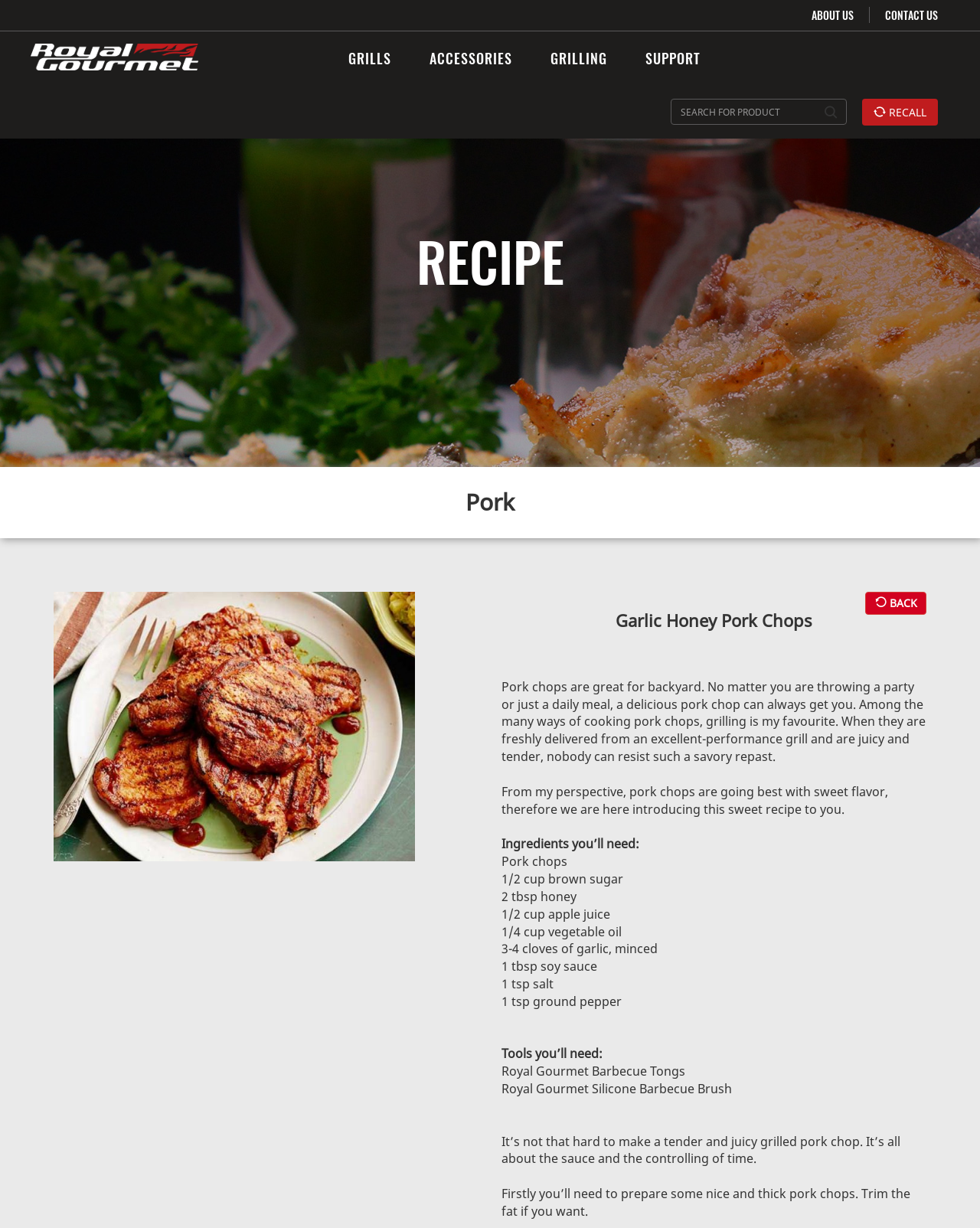Please give a succinct answer to the question in one word or phrase:
What is the main topic of this webpage?

Garlic Honey Pork Chops